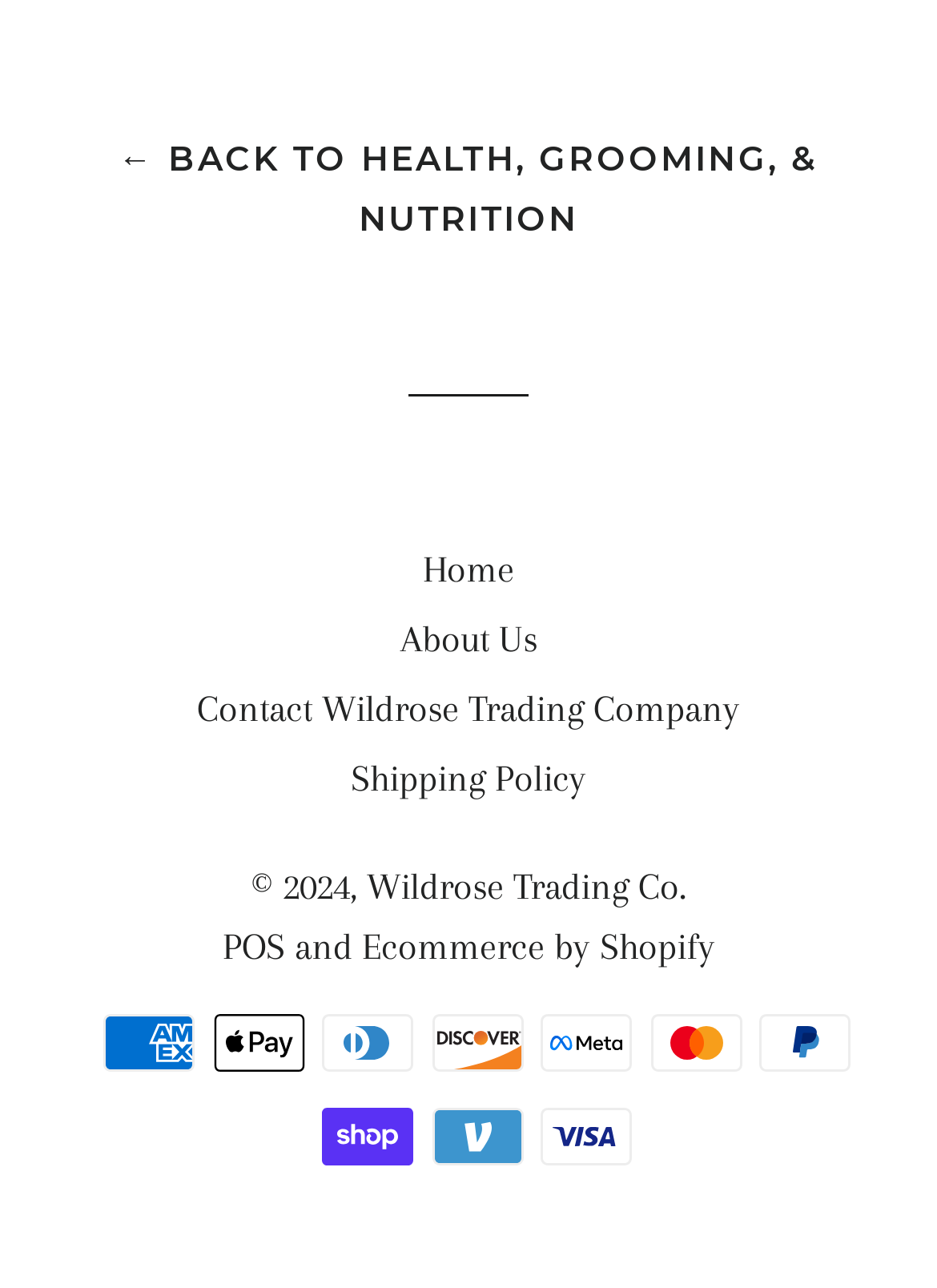Specify the bounding box coordinates of the element's region that should be clicked to achieve the following instruction: "visit home page". The bounding box coordinates consist of four float numbers between 0 and 1, in the format [left, top, right, bottom].

[0.451, 0.425, 0.549, 0.459]